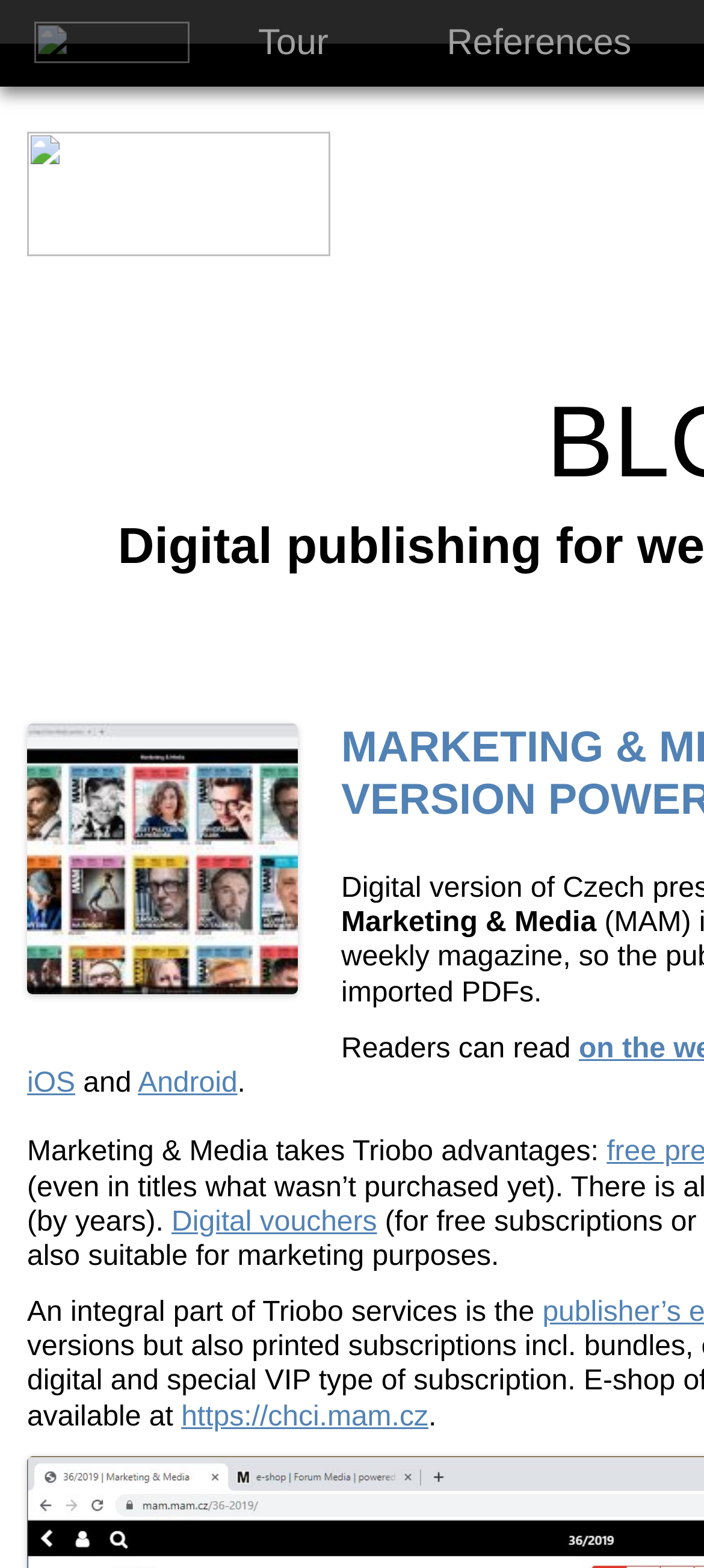What is the main category of Triobo services?
Answer with a single word or phrase, using the screenshot for reference.

Marketing & Media